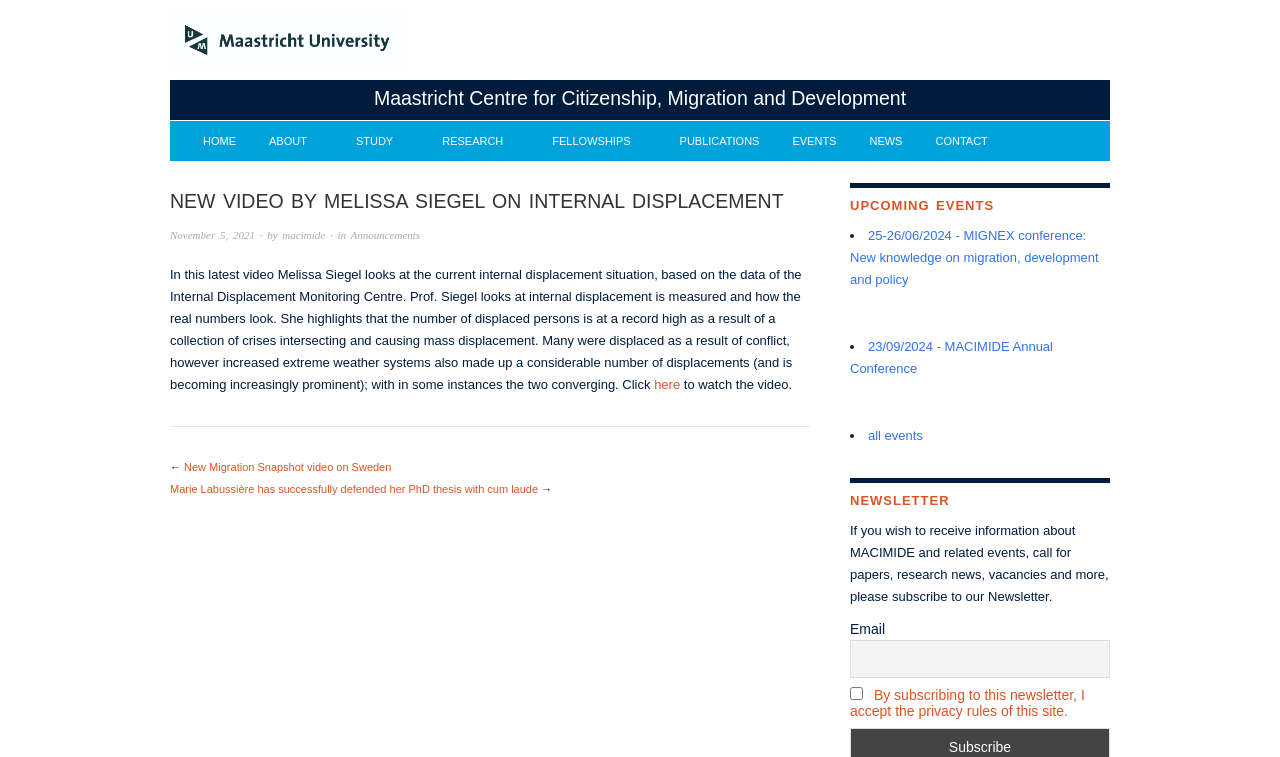Please determine the bounding box coordinates of the element's region to click for the following instruction: "Click Maastricht University".

[0.133, 0.042, 0.316, 0.061]